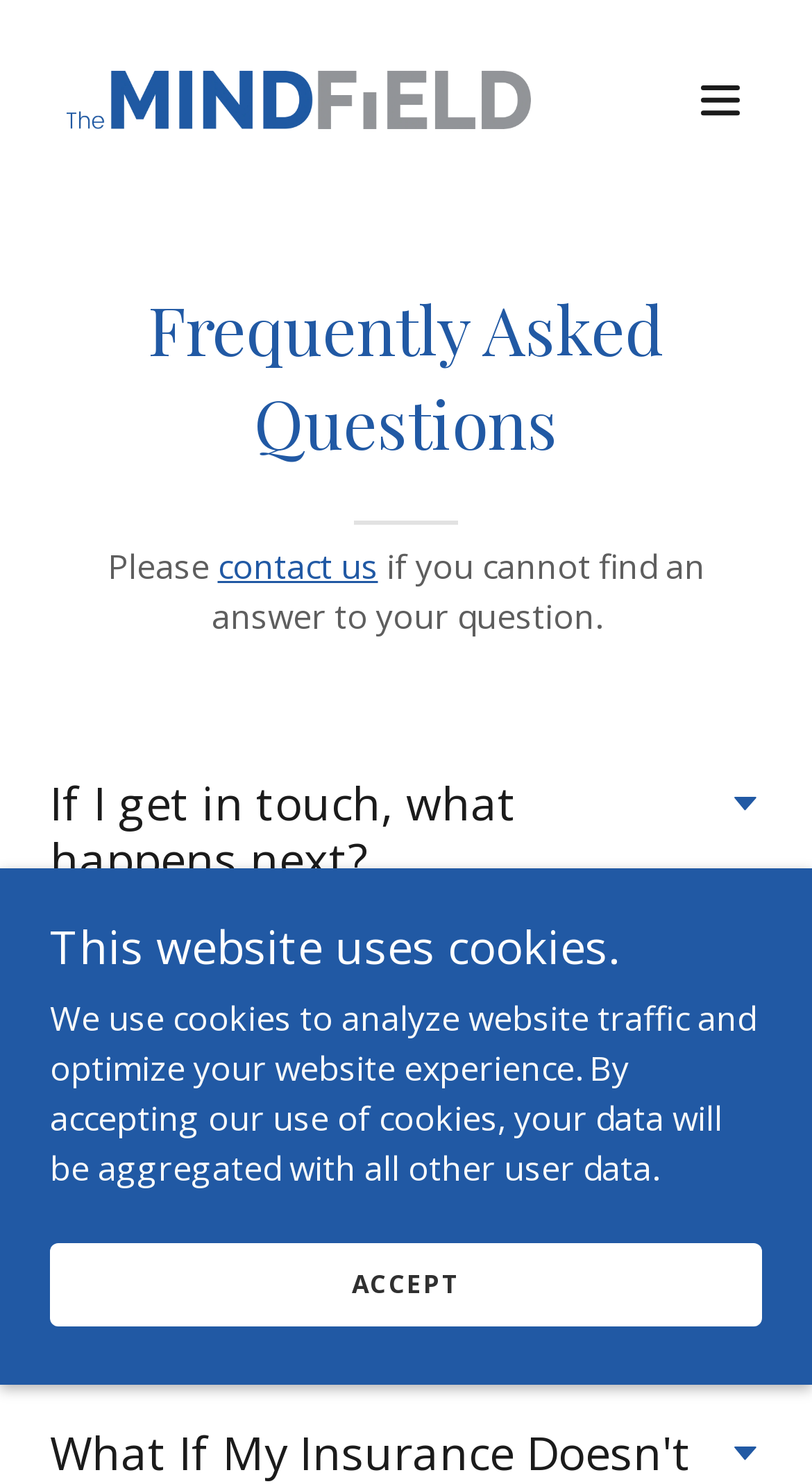Carefully observe the image and respond to the question with a detailed answer:
What is the text above the FAQ section?

I looked at the webpage and found a heading above the FAQ section, which reads 'Frequently Asked Questions'.